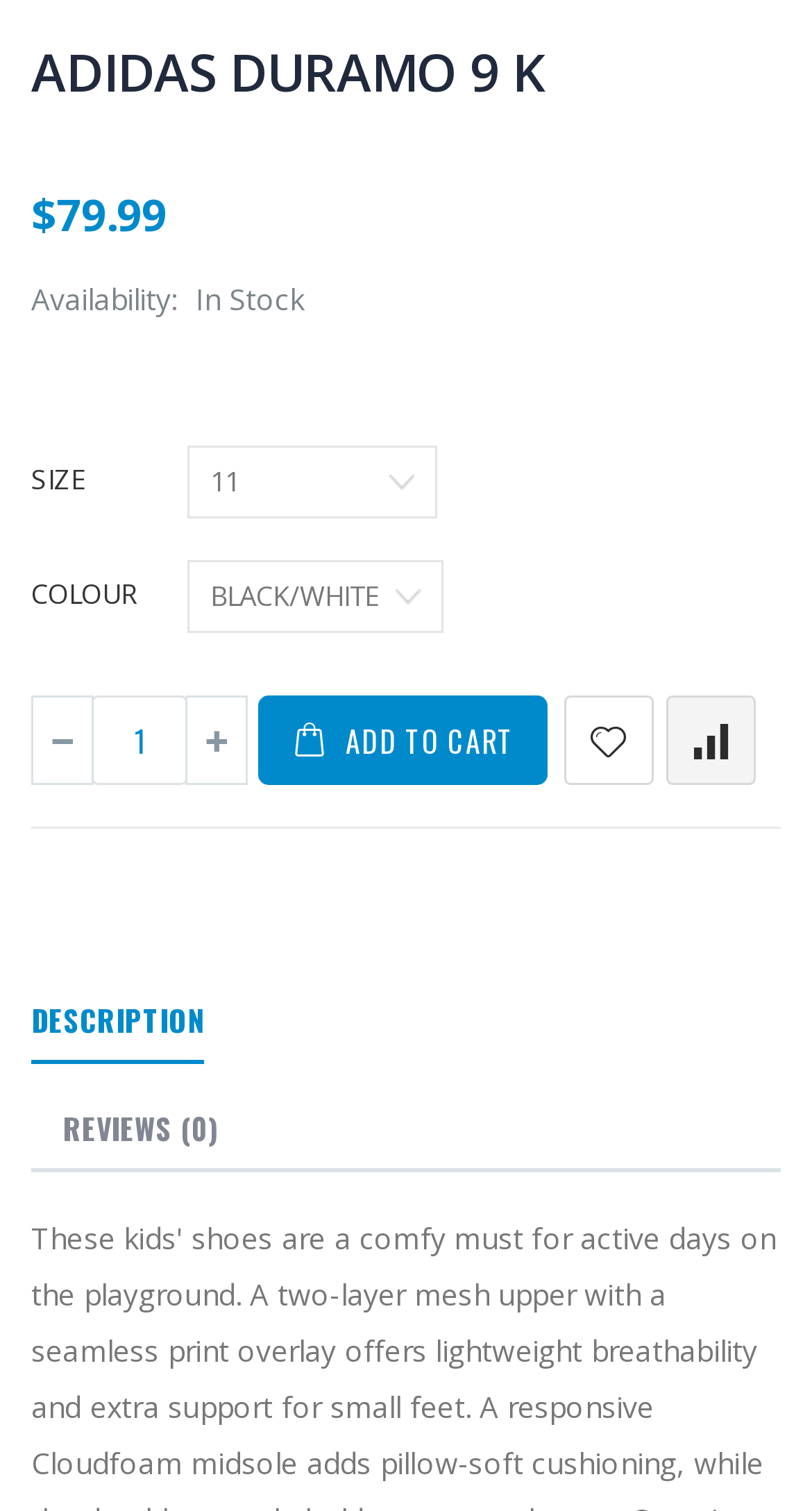What is the purpose of the button with the ADD TO CART icon?
Provide an in-depth and detailed explanation in response to the question.

The button with the ADD TO CART icon is likely used to add the product to the user's shopping cart, allowing them to purchase the product later.